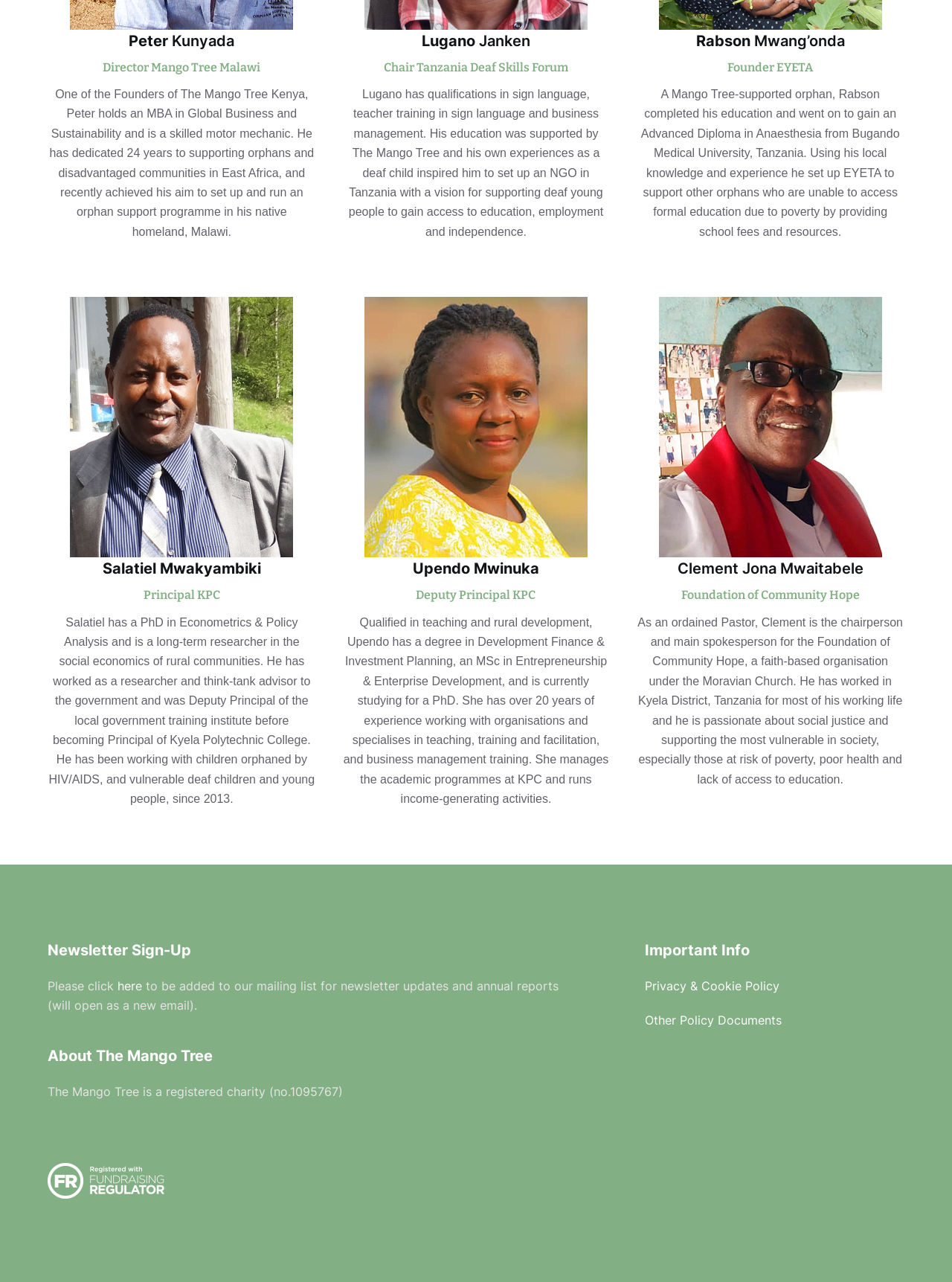Identify the bounding box for the described UI element. Provide the coordinates in (top-left x, top-left y, bottom-right x, bottom-right y) format with values ranging from 0 to 1: Other Policy Documents

[0.677, 0.79, 0.821, 0.801]